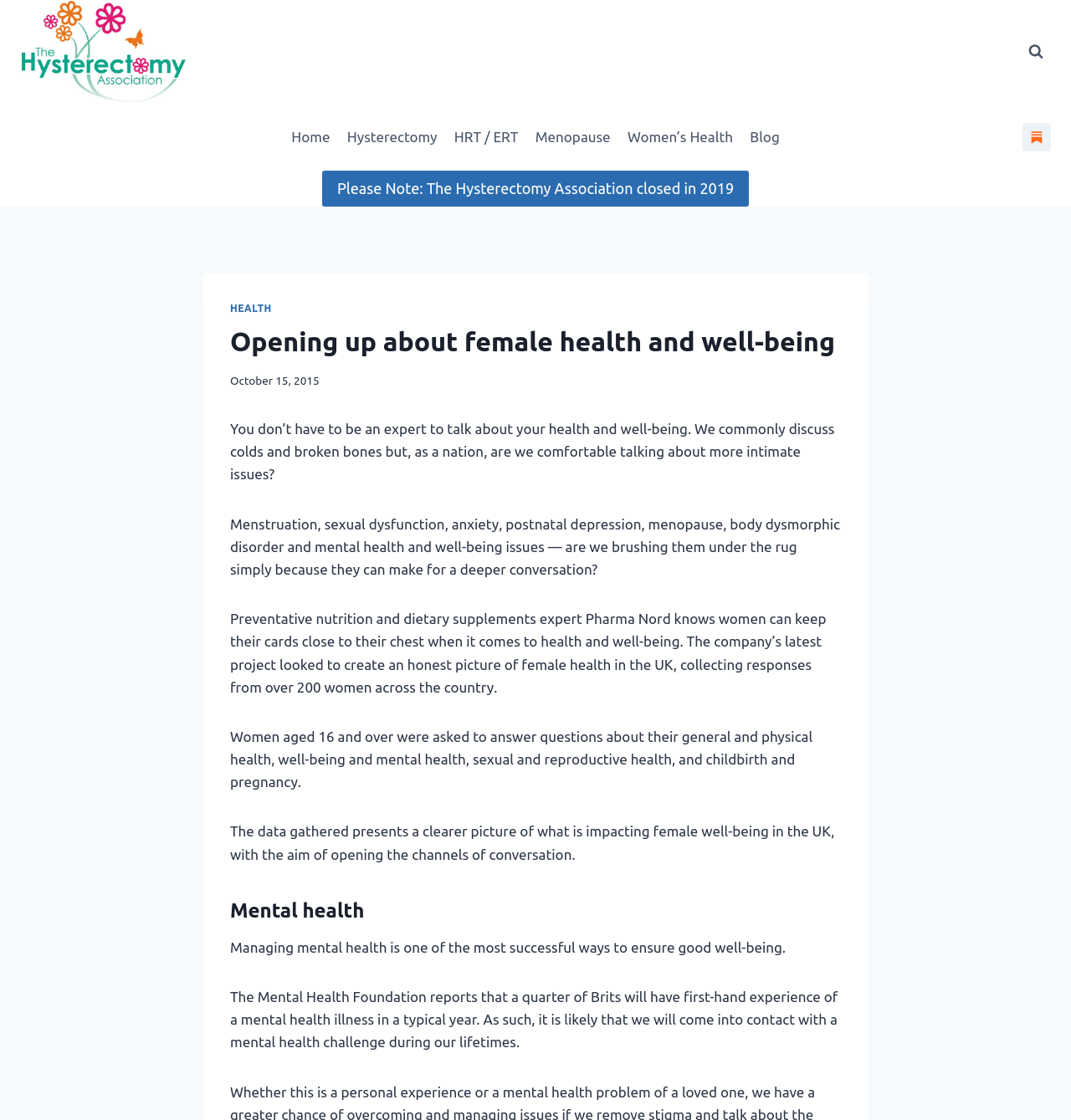When was the article published?
Please look at the screenshot and answer in one word or a short phrase.

October 15, 2015